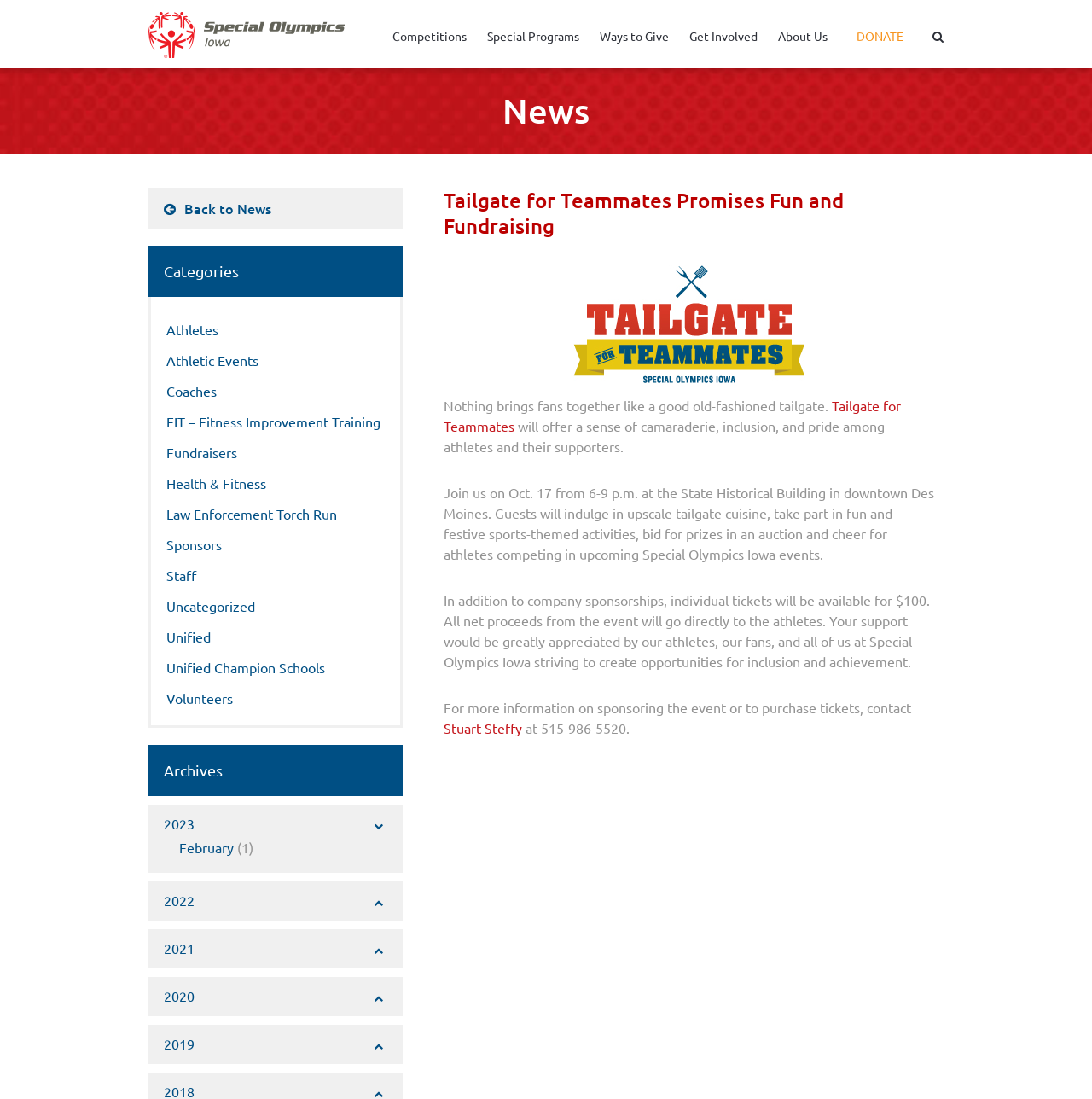Determine the bounding box coordinates of the section to be clicked to follow the instruction: "Click on the 'Special Olympics Iowa' link". The coordinates should be given as four float numbers between 0 and 1, formatted as [left, top, right, bottom].

[0.136, 0.011, 0.316, 0.053]